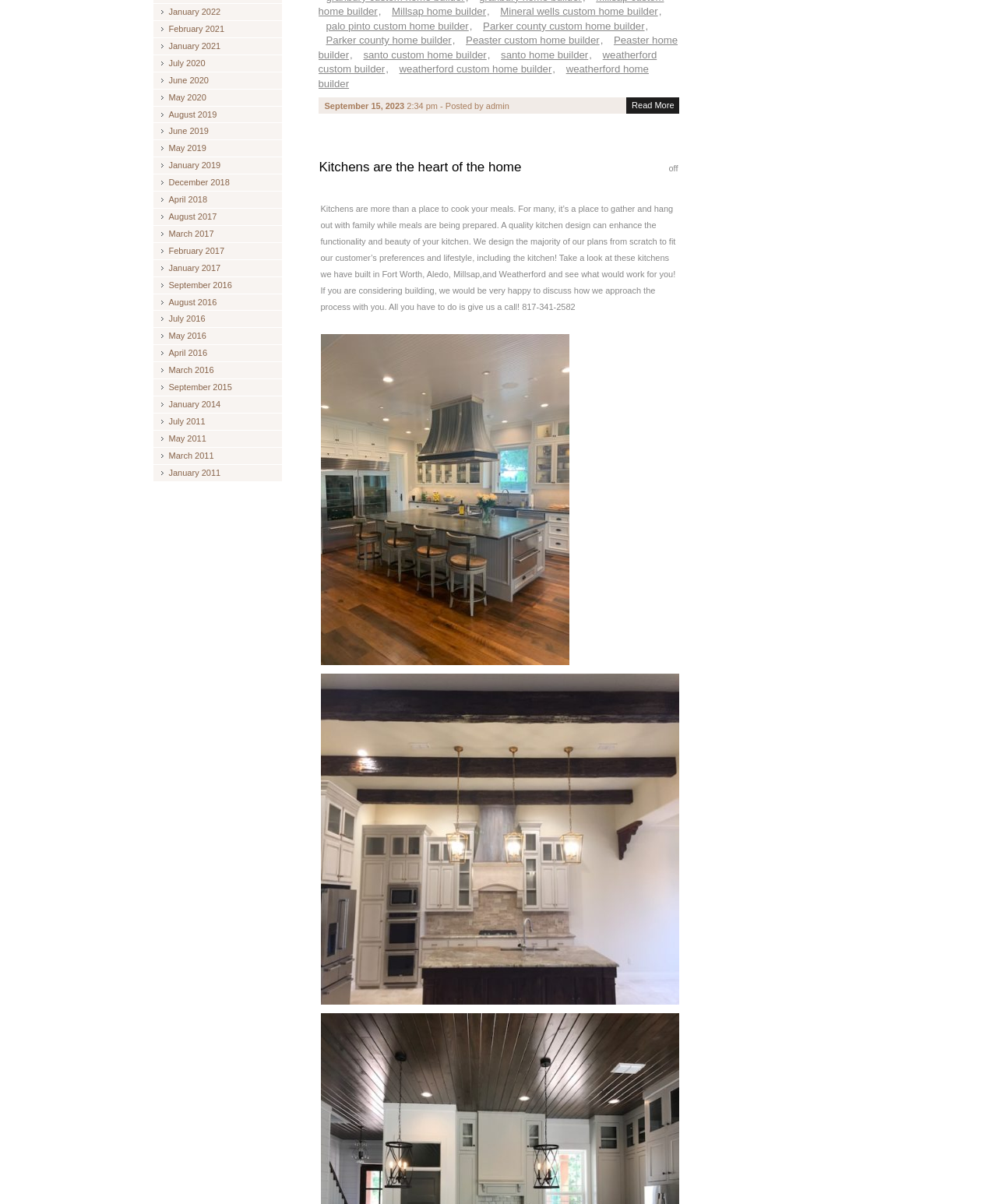For the element described, predict the bounding box coordinates as (top-left x, top-left y, bottom-right x, bottom-right y). All values should be between 0 and 1. Element description: January 2021

[0.161, 0.034, 0.221, 0.042]